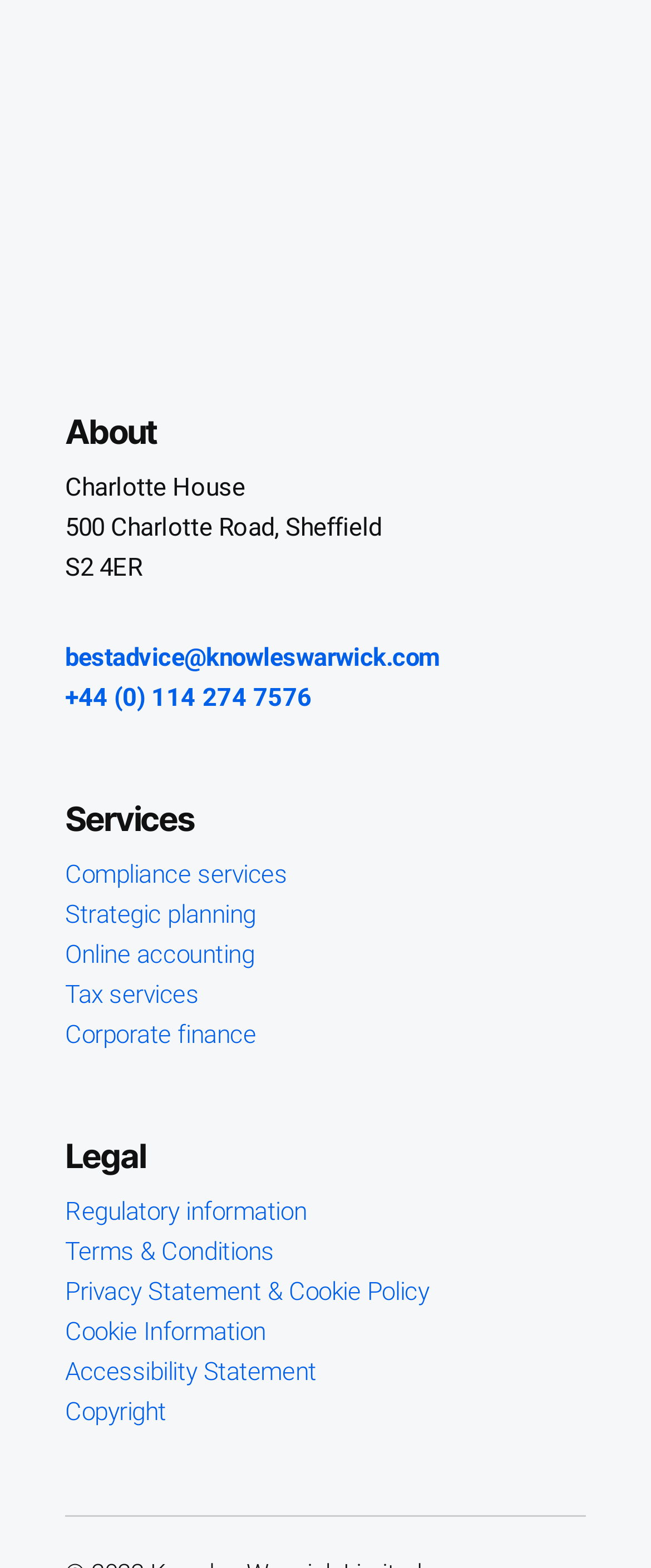Determine the bounding box coordinates of the region that needs to be clicked to achieve the task: "View About page".

[0.1, 0.264, 0.9, 0.298]